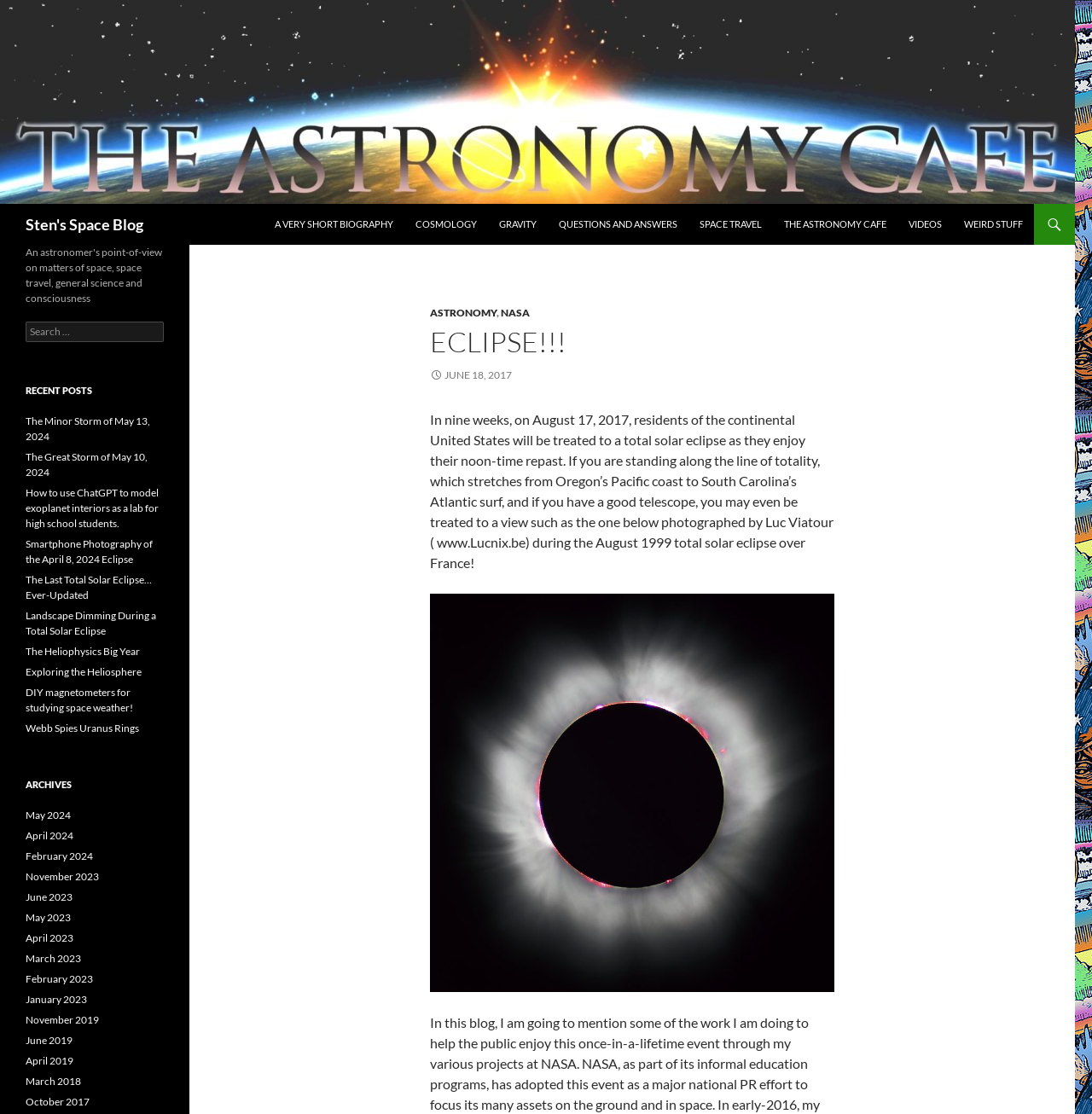Provide the bounding box coordinates of the HTML element this sentence describes: "November 2023".

[0.023, 0.781, 0.091, 0.792]